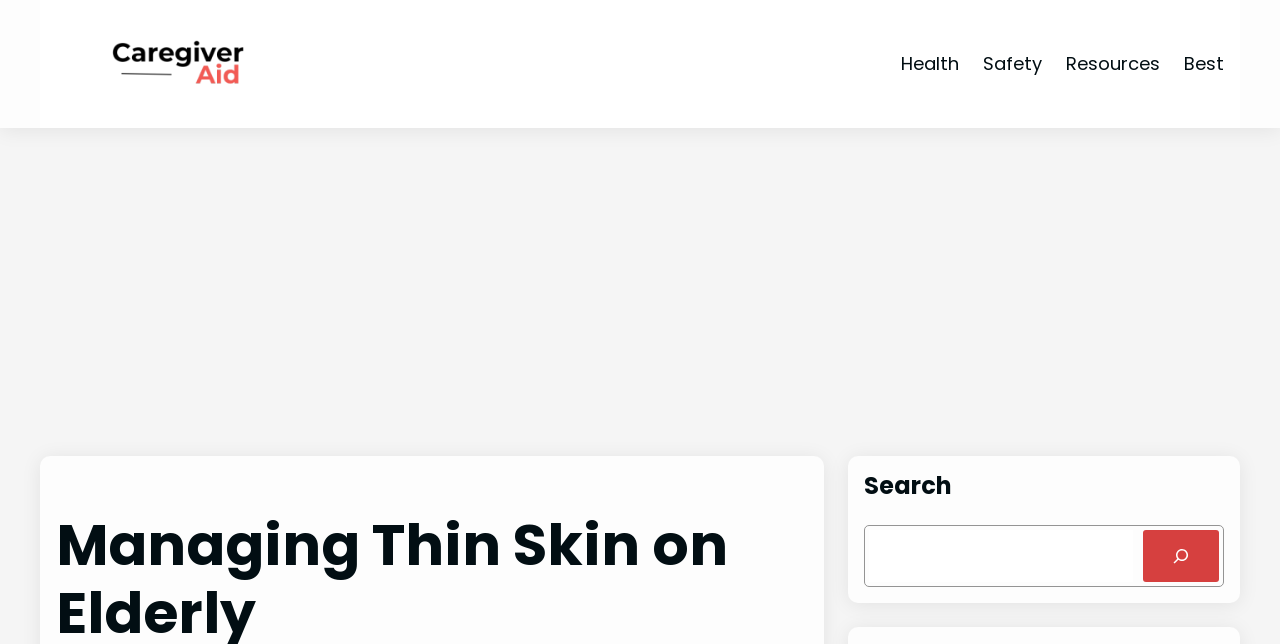Find the bounding box coordinates of the element I should click to carry out the following instruction: "click on the Caregiver-Aid link".

[0.052, 0.041, 0.247, 0.158]